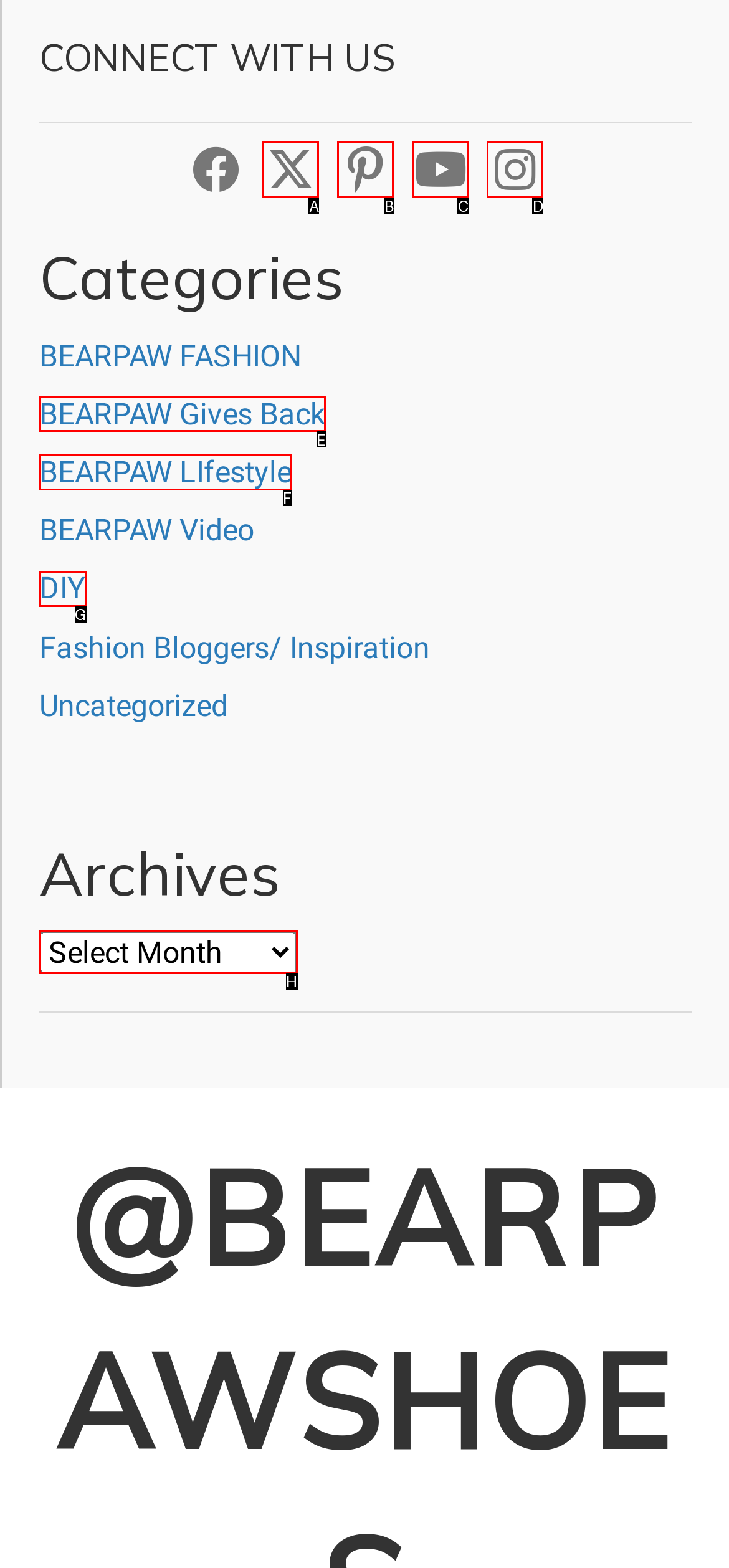Tell me which one HTML element best matches the description: Legal notice Answer with the option's letter from the given choices directly.

None